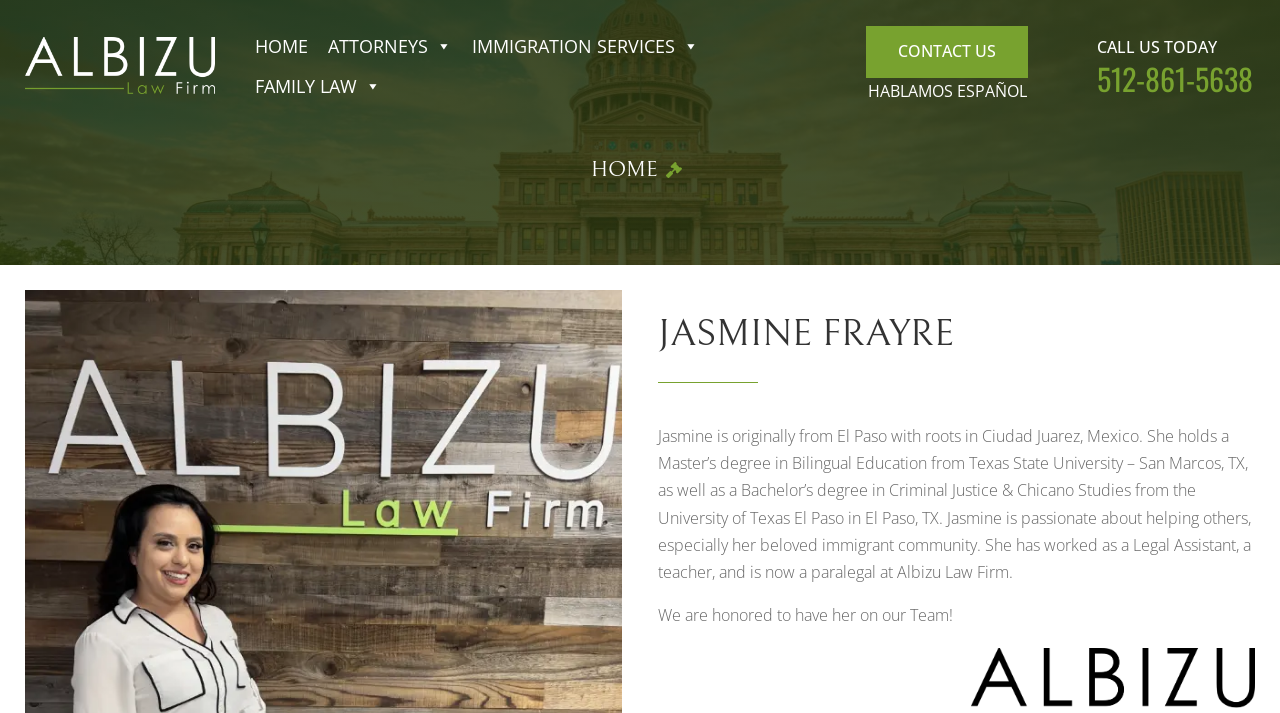Reply to the question with a single word or phrase:
What is Jasmine's passion about?

Helping others